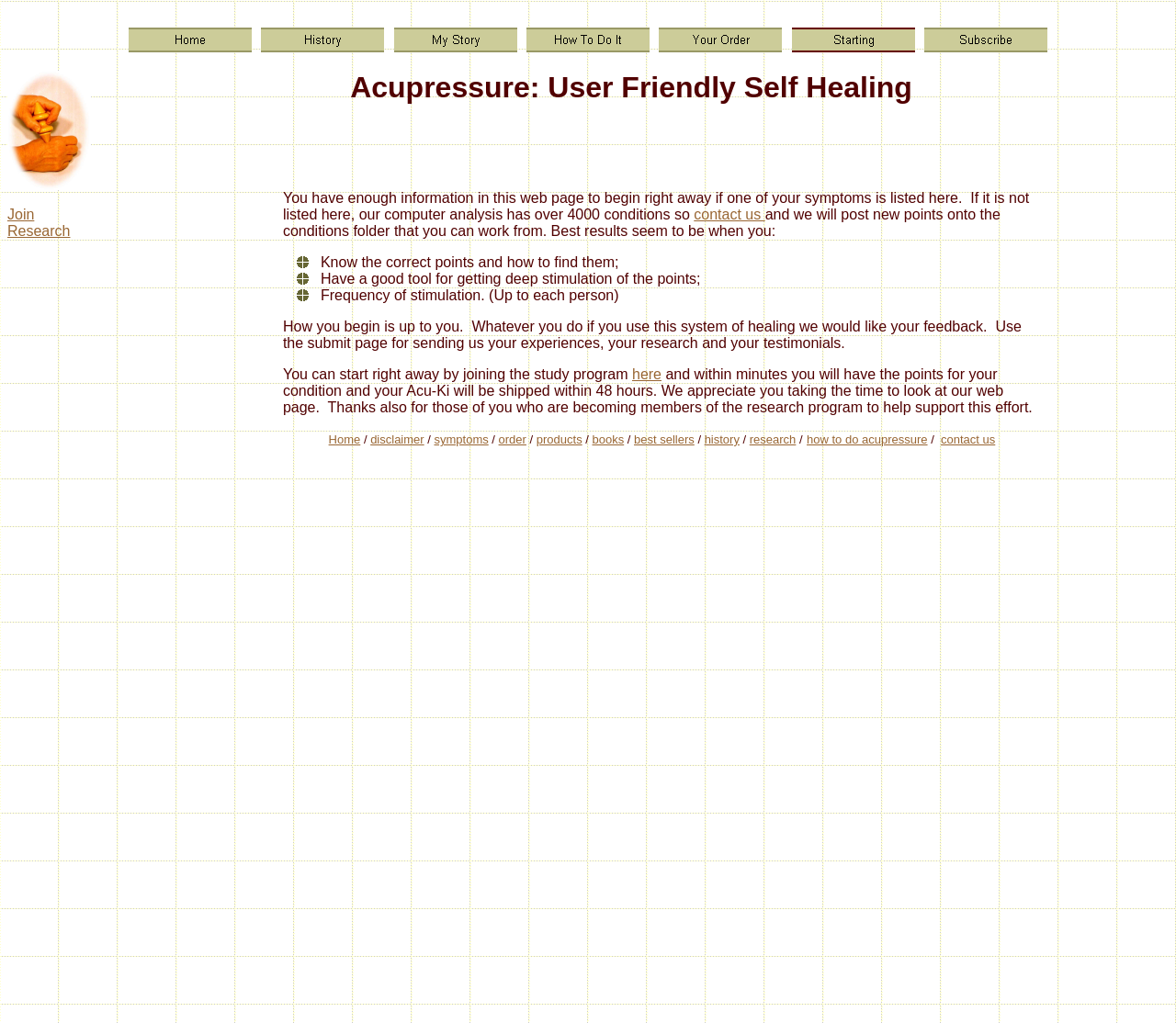Specify the bounding box coordinates for the region that must be clicked to perform the given instruction: "click the 'The Rise of Baegalii: Exploring the Trend and Benefits of this Unique Breakfast Delight' link".

None